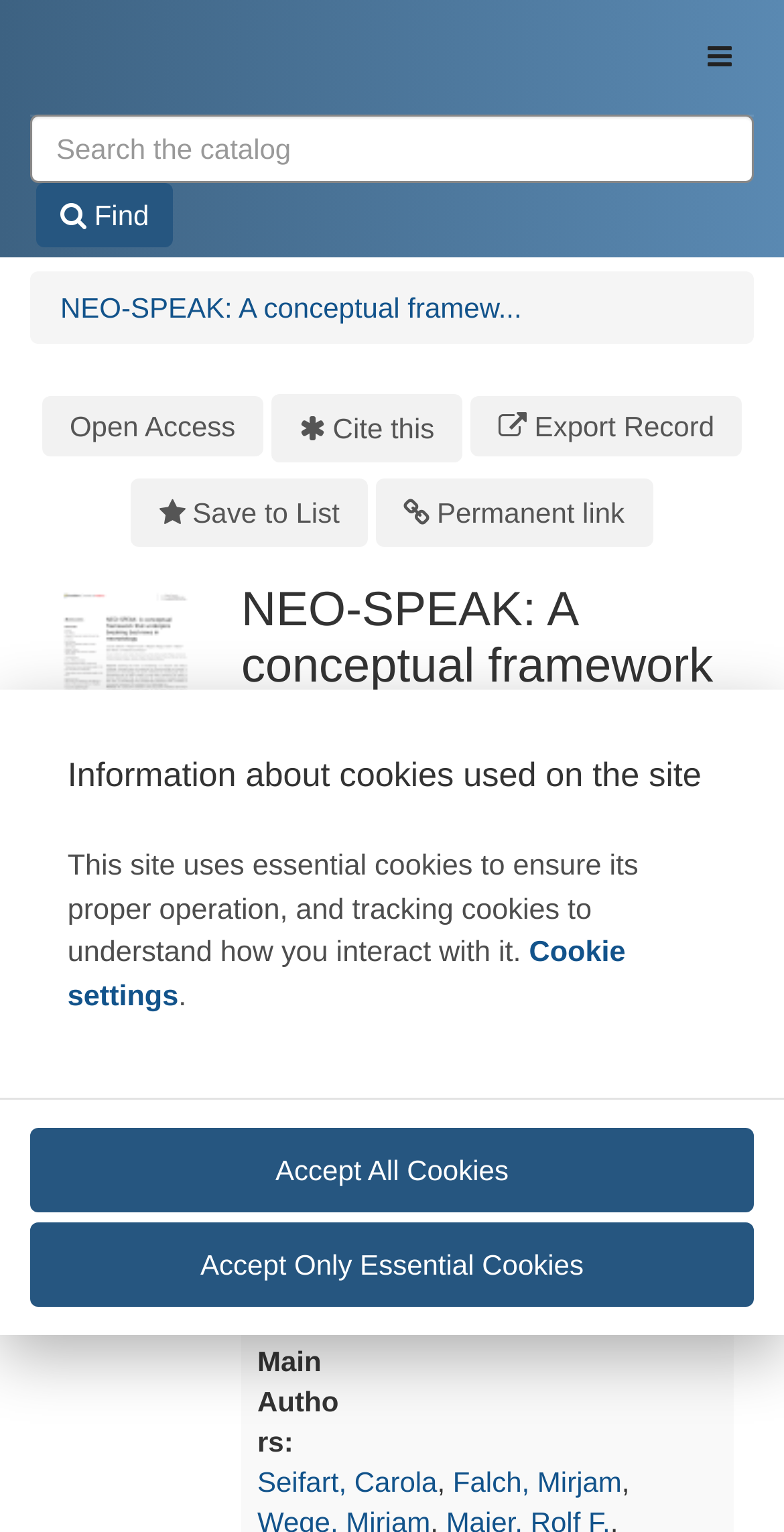Answer the question with a brief word or phrase:
What is the purpose of the NEO-SPEAK framework?

Breaking bad news in neonatology